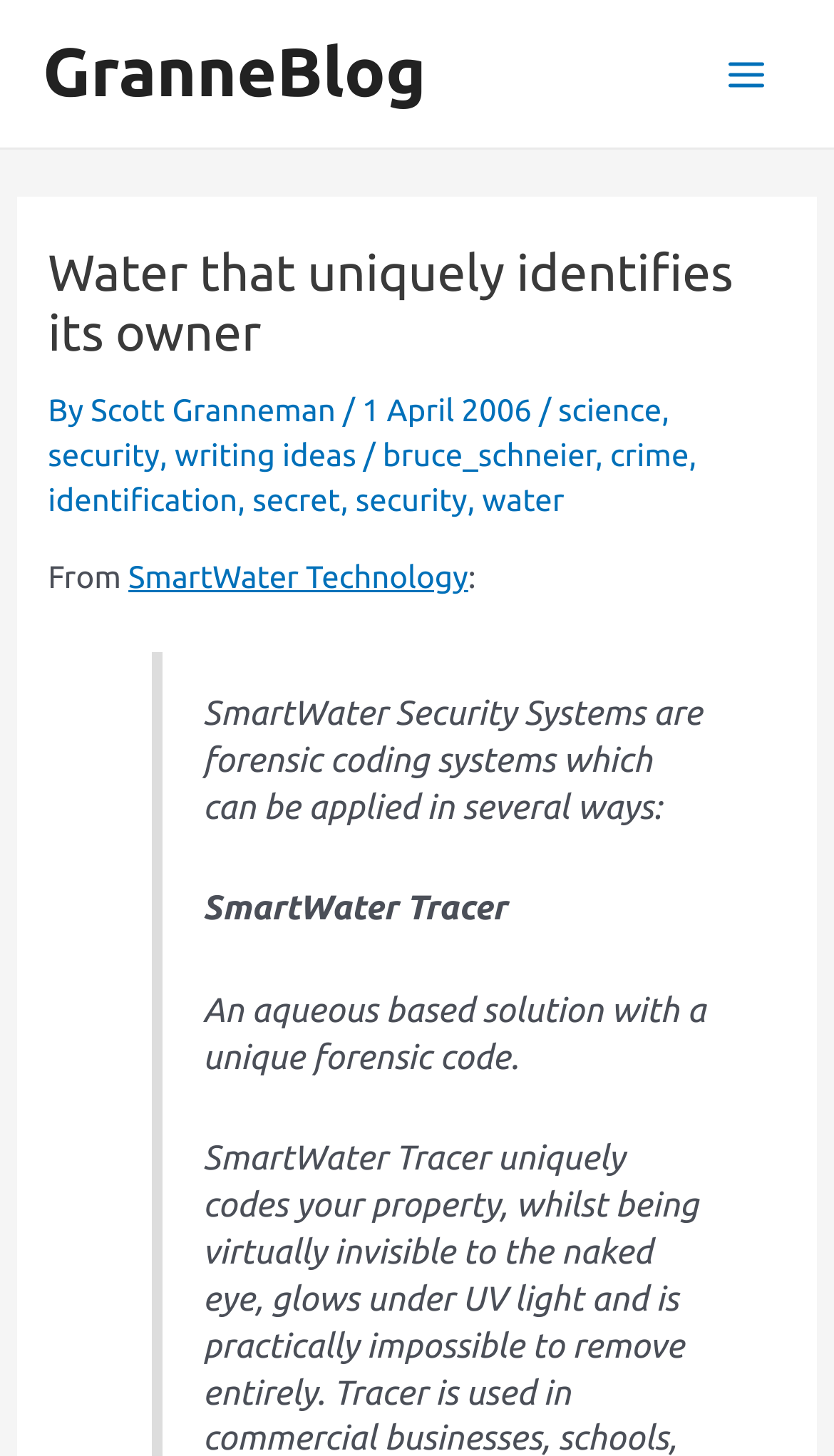Please provide a brief answer to the following inquiry using a single word or phrase:
What is the name of the blog?

GranneBlog